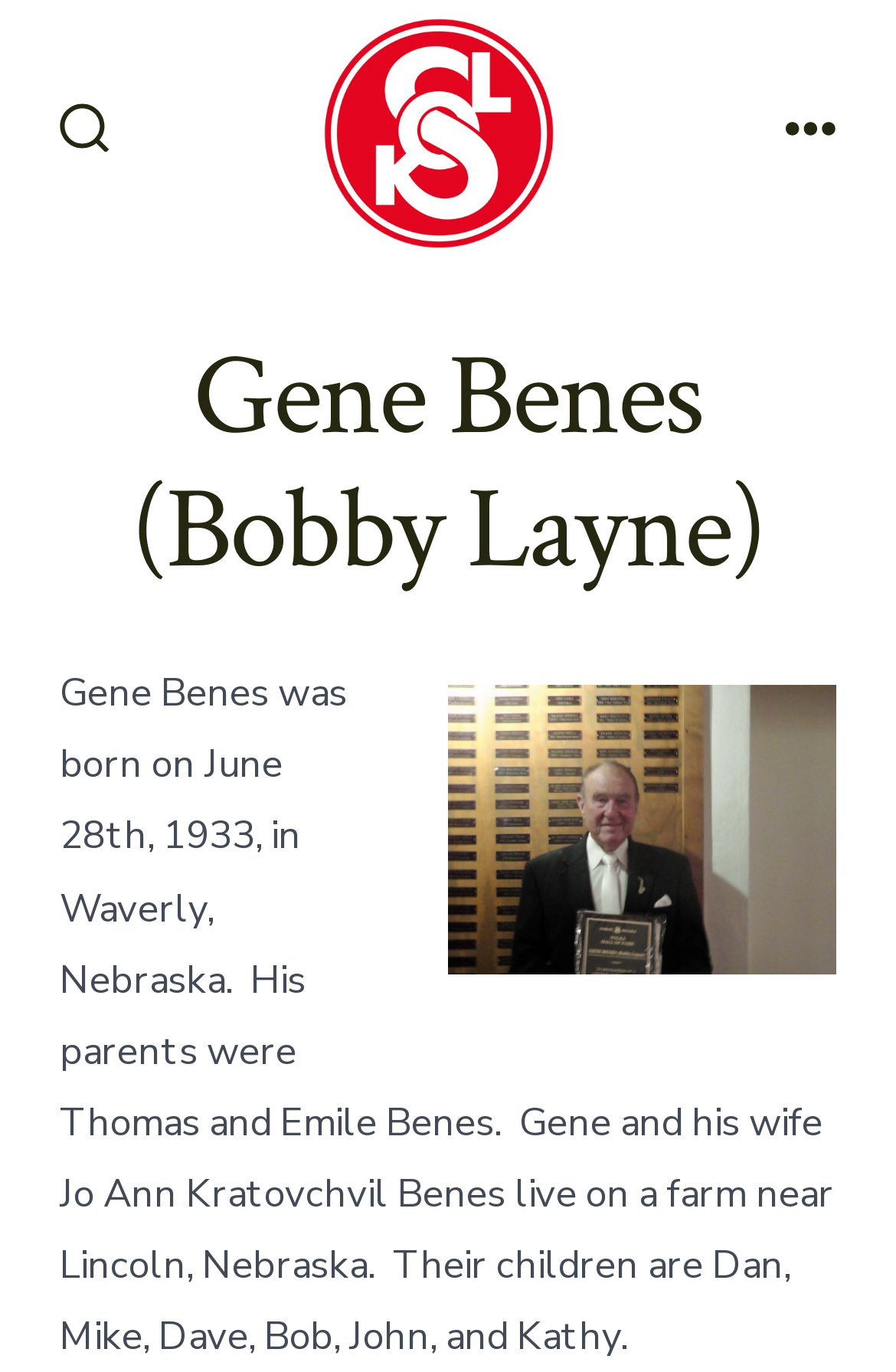Bounding box coordinates must be specified in the format (top-left x, top-left y, bottom-right x, bottom-right y). All values should be floating point numbers between 0 and 1. What are the bounding box coordinates of the UI element described as: Menu

[0.847, 0.055, 0.964, 0.139]